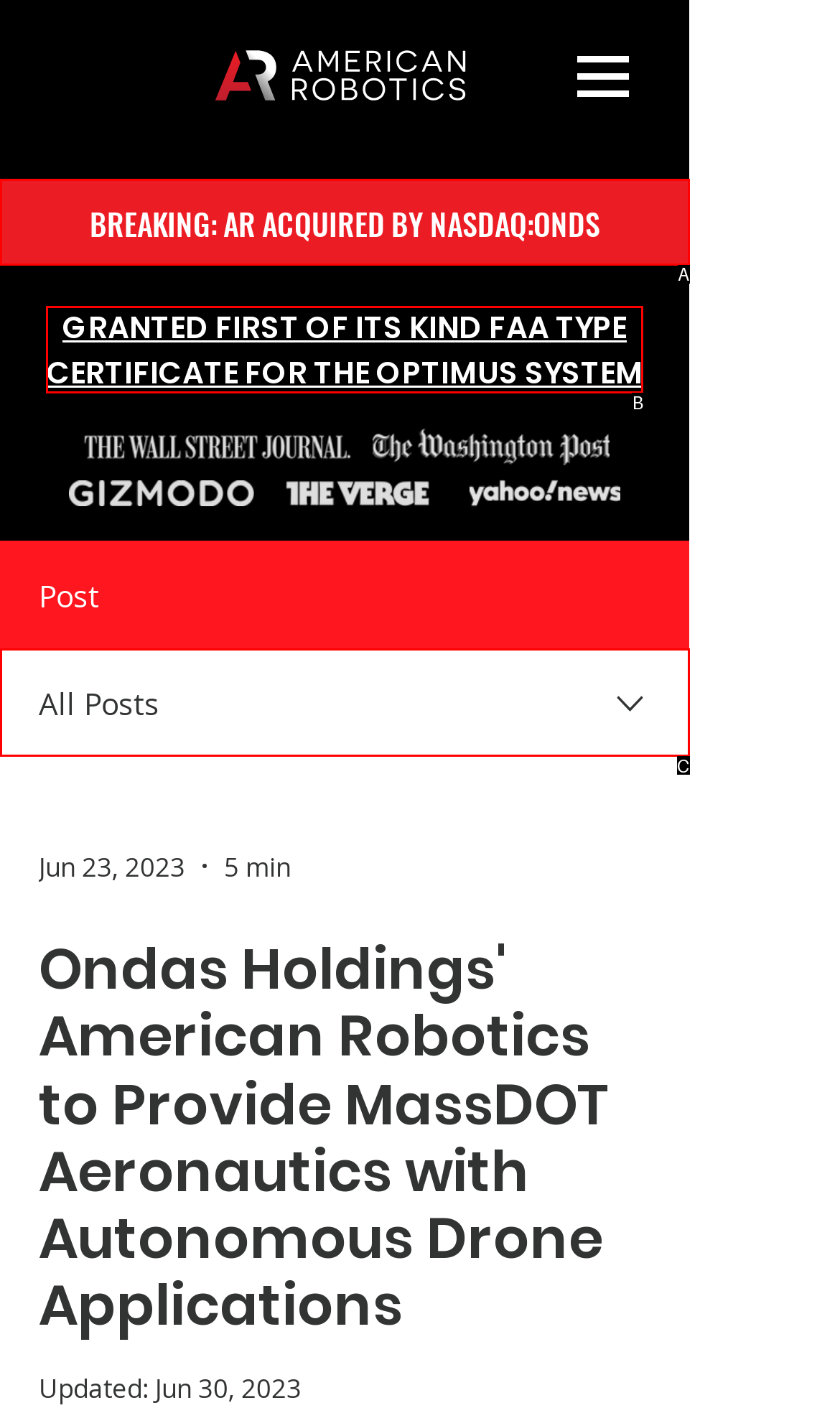Based on the description: BREAKING: AR ACQUIRED BY NASDAQ:ONDS, select the HTML element that best fits. Reply with the letter of the correct choice from the options given.

A